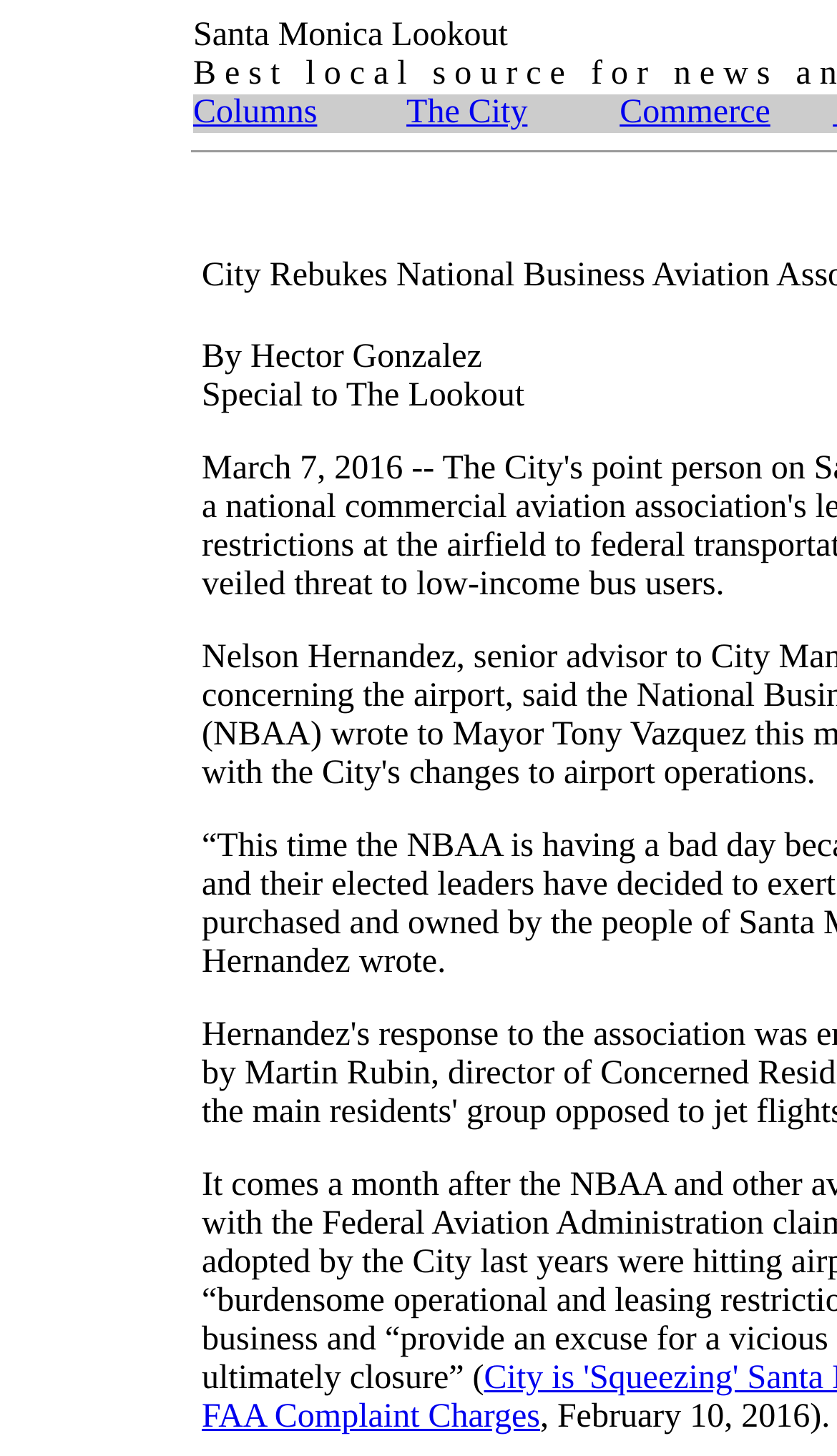Find the coordinates for the bounding box of the element with this description: "Columns".

[0.231, 0.065, 0.379, 0.09]